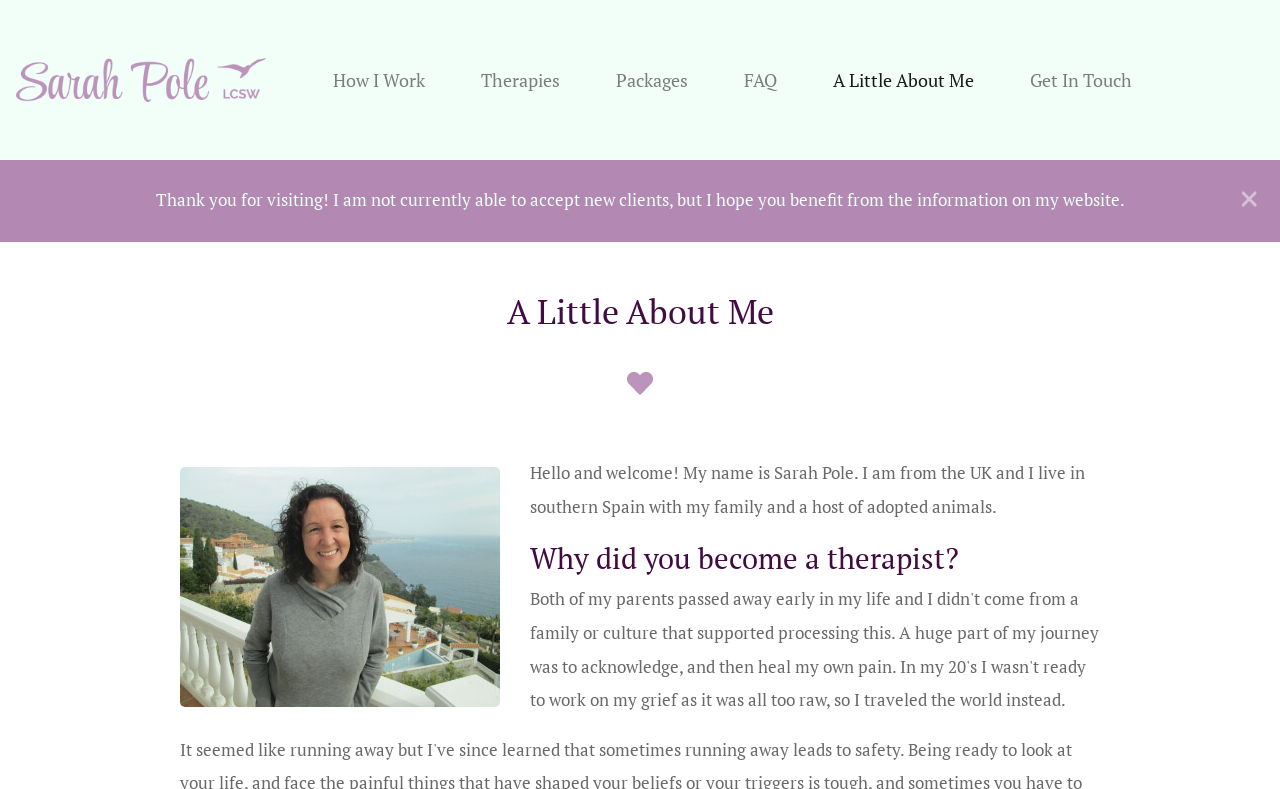Using the given element description, provide the bounding box coordinates (top-left x, top-left y, bottom-right x, bottom-right y) for the corresponding UI element in the screenshot: A Little About Me

[0.644, 0.068, 0.767, 0.134]